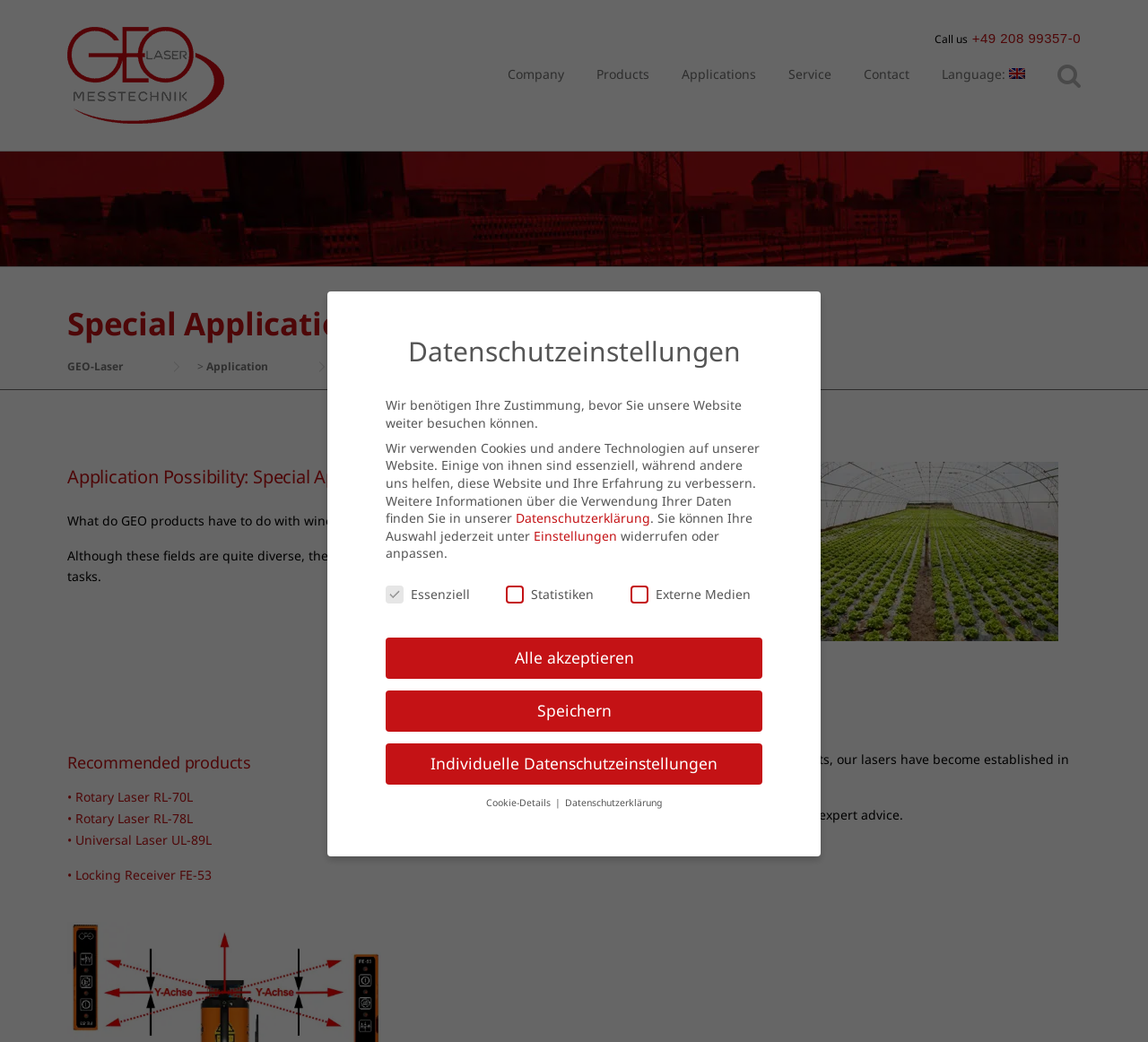Identify and provide the bounding box coordinates of the UI element described: "• Universal Laser UL-89L". The coordinates should be formatted as [left, top, right, bottom], with each number being a float between 0 and 1.

[0.059, 0.798, 0.184, 0.814]